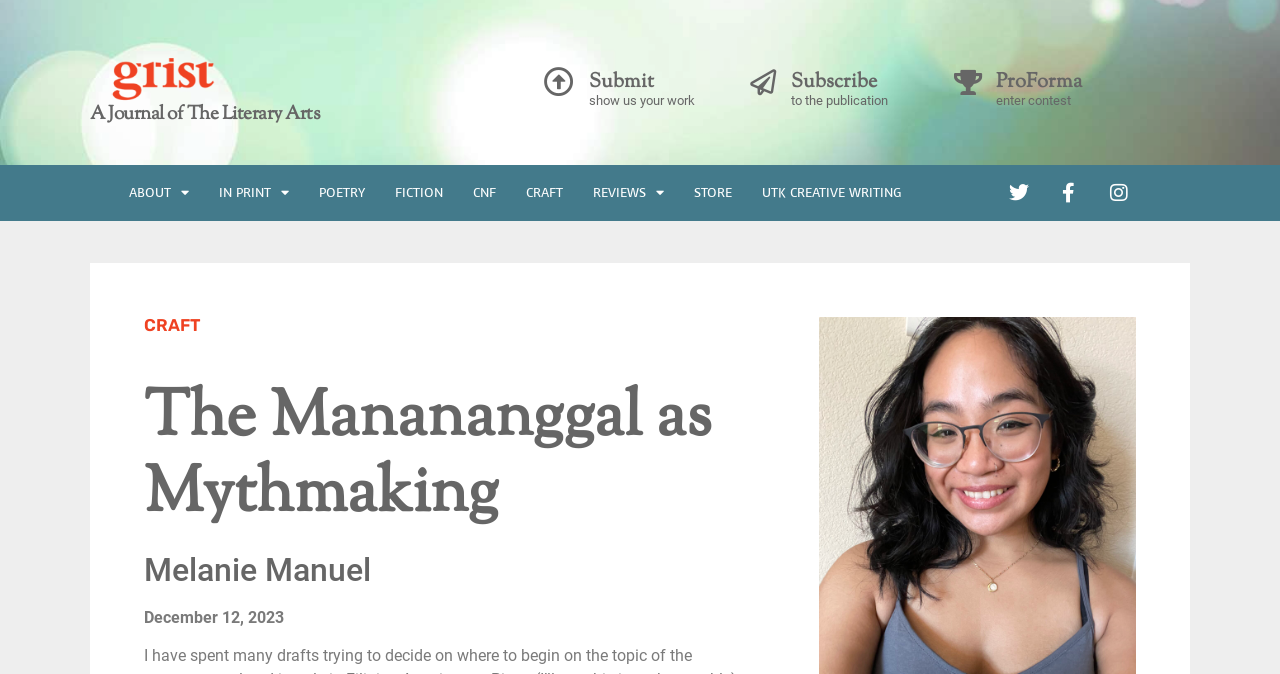Generate a comprehensive description of the contents of the webpage.

The webpage appears to be a literary journal or publication website, with a focus on showcasing creative writing and poetry. At the top left corner, there is a logo and a link to "Grist The Journal for Writers" accompanied by an image. Next to it, a heading reads "A Journal of The Literary Arts". 

On the top right side, there are several links and headings, including "Submit", "Subscribe", and "ProForma", each with a brief description or subtitle. Below these links, there is a navigation menu with options such as "ABOUT", "IN PRINT", "POETRY", "FICTION", "CNF", "CRAFT", "REVIEWS", and "STORE". Some of these options have dropdown menus.

In the main content area, there are three headings: "CRAFT", "The Manananggal as Mythmaking", and "Melanie Manuel", which suggests that the page is featuring a specific piece of writing or poetry by Melanie Manuel. Below these headings, there is a date "December 12, 2023". 

At the bottom right corner, there are social media links to Twitter, Facebook, and Instagram. Overall, the webpage has a clean and organized layout, with a focus on showcasing literary content and providing navigation options for users.